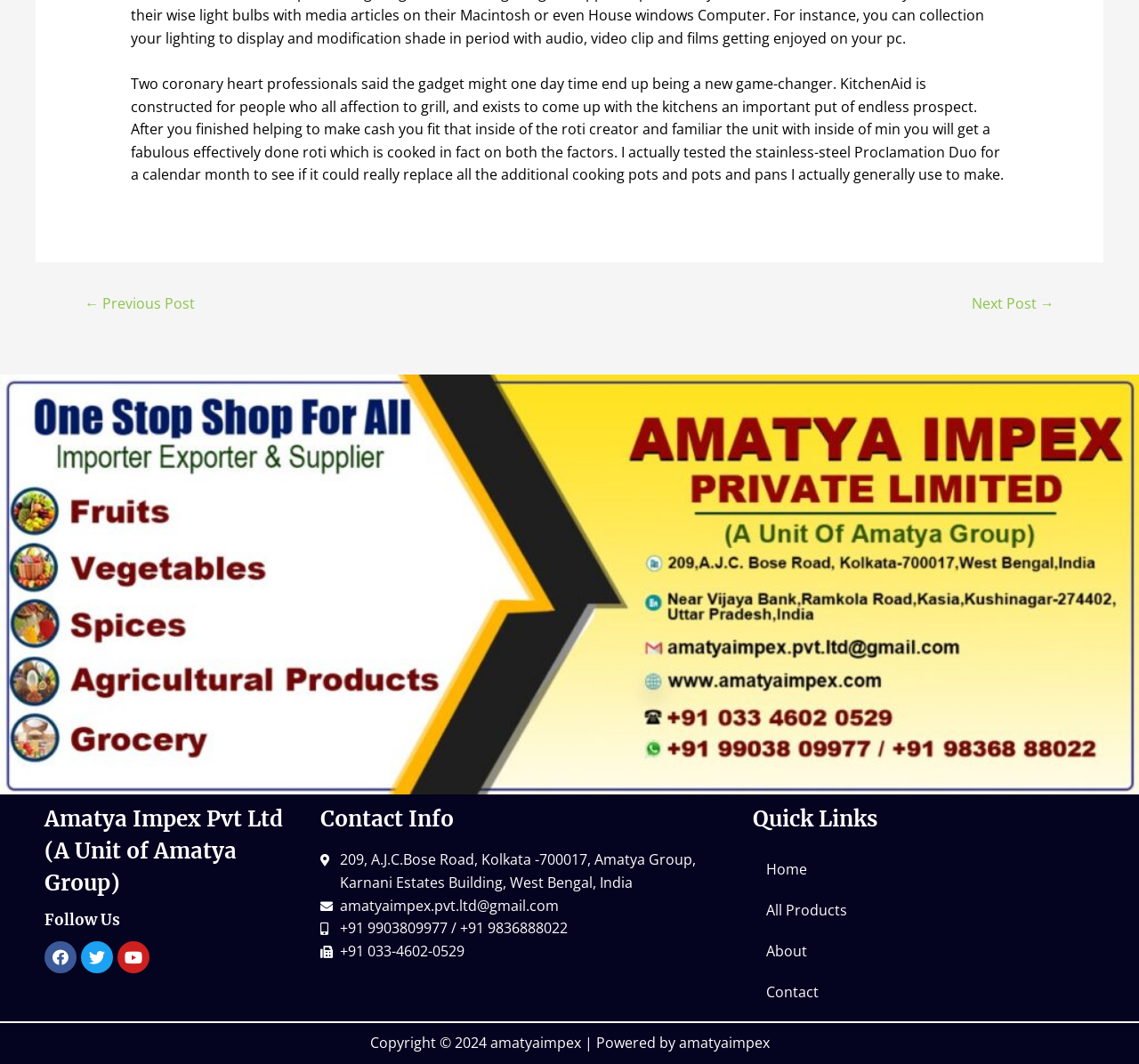What is the name of the company?
Using the information from the image, answer the question thoroughly.

The company name is mentioned in the heading element with the text 'Amatya Impex Pvt Ltd (A Unit of Amatya Group)' which is located at the top of the webpage.